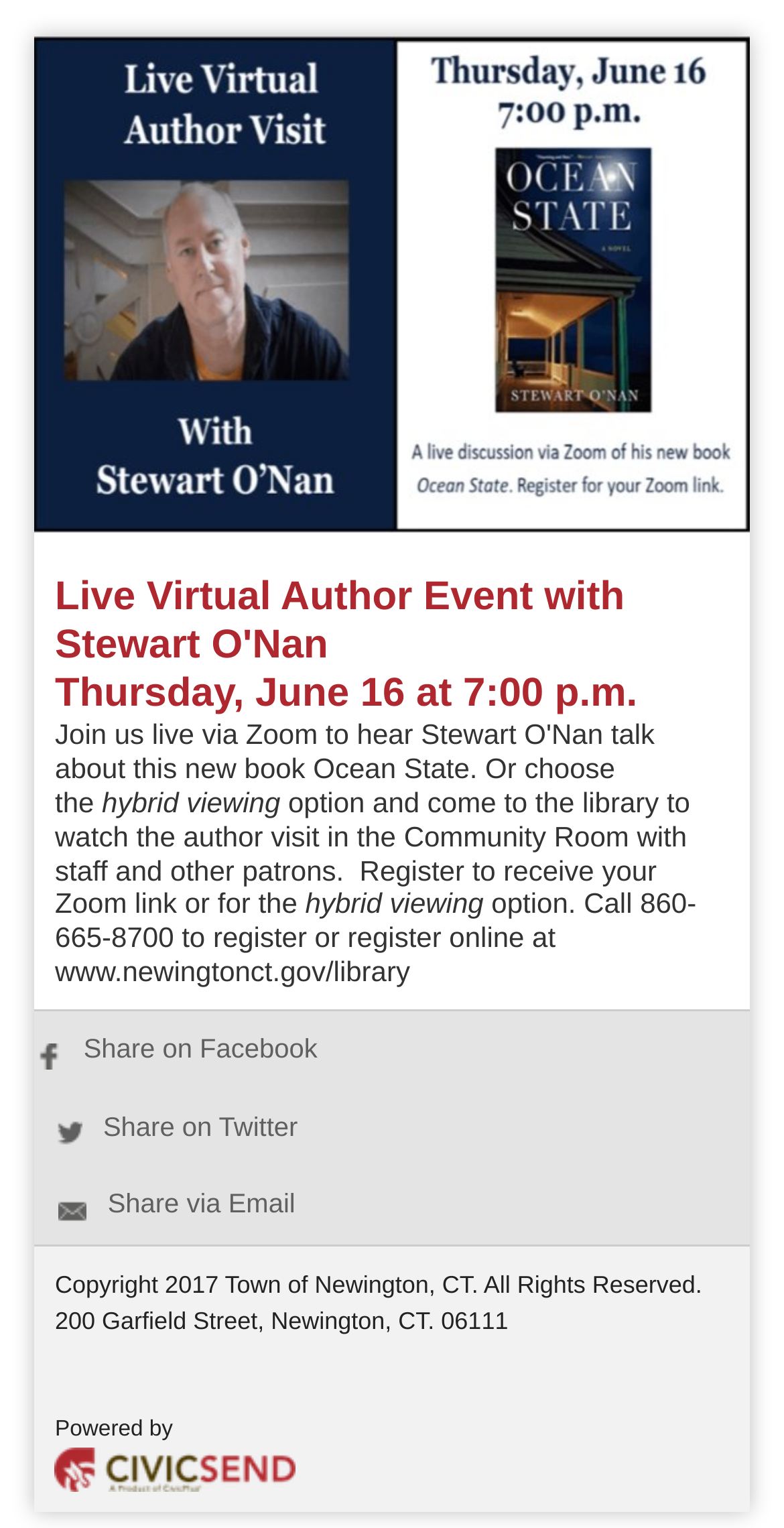What is the author's name?
Refer to the image and give a detailed answer to the query.

The author's name is mentioned in the text 'Live Virtual Author Event with Stewart O'Nan Thursday, June 16 at 7:00 p.m.' which is a heading element on the webpage.